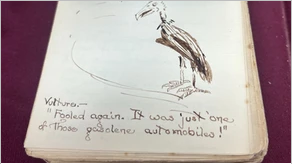Respond to the following query with just one word or a short phrase: 
What is the vulture confused about?

Automobiles